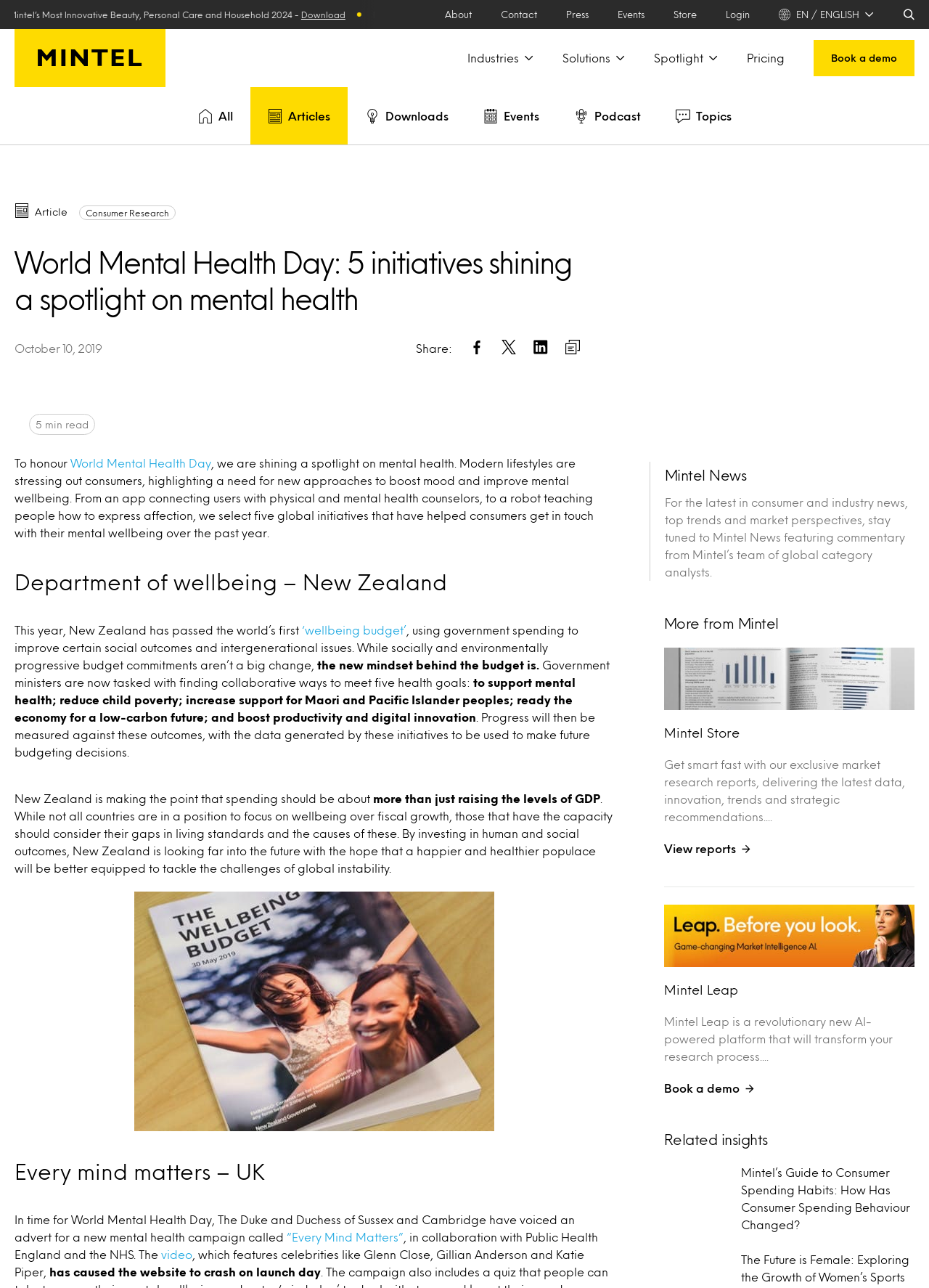Find the bounding box coordinates of the clickable region needed to perform the following instruction: "Click on the 'Mintel' link". The coordinates should be provided as four float numbers between 0 and 1, i.e., [left, top, right, bottom].

[0.016, 0.023, 0.178, 0.068]